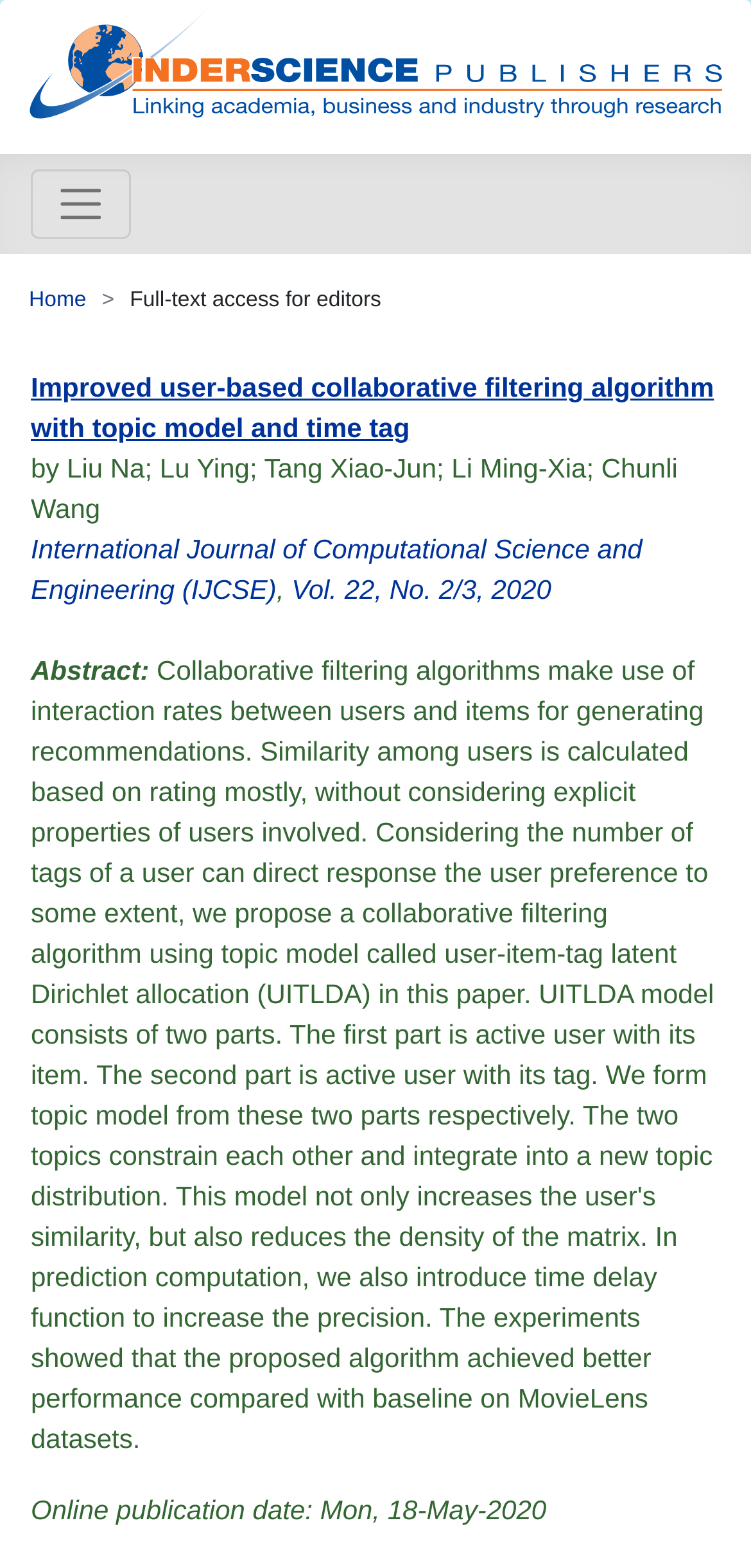Predict the bounding box coordinates for the UI element described as: "Home". The coordinates should be four float numbers between 0 and 1, presented as [left, top, right, bottom].

[0.038, 0.185, 0.115, 0.199]